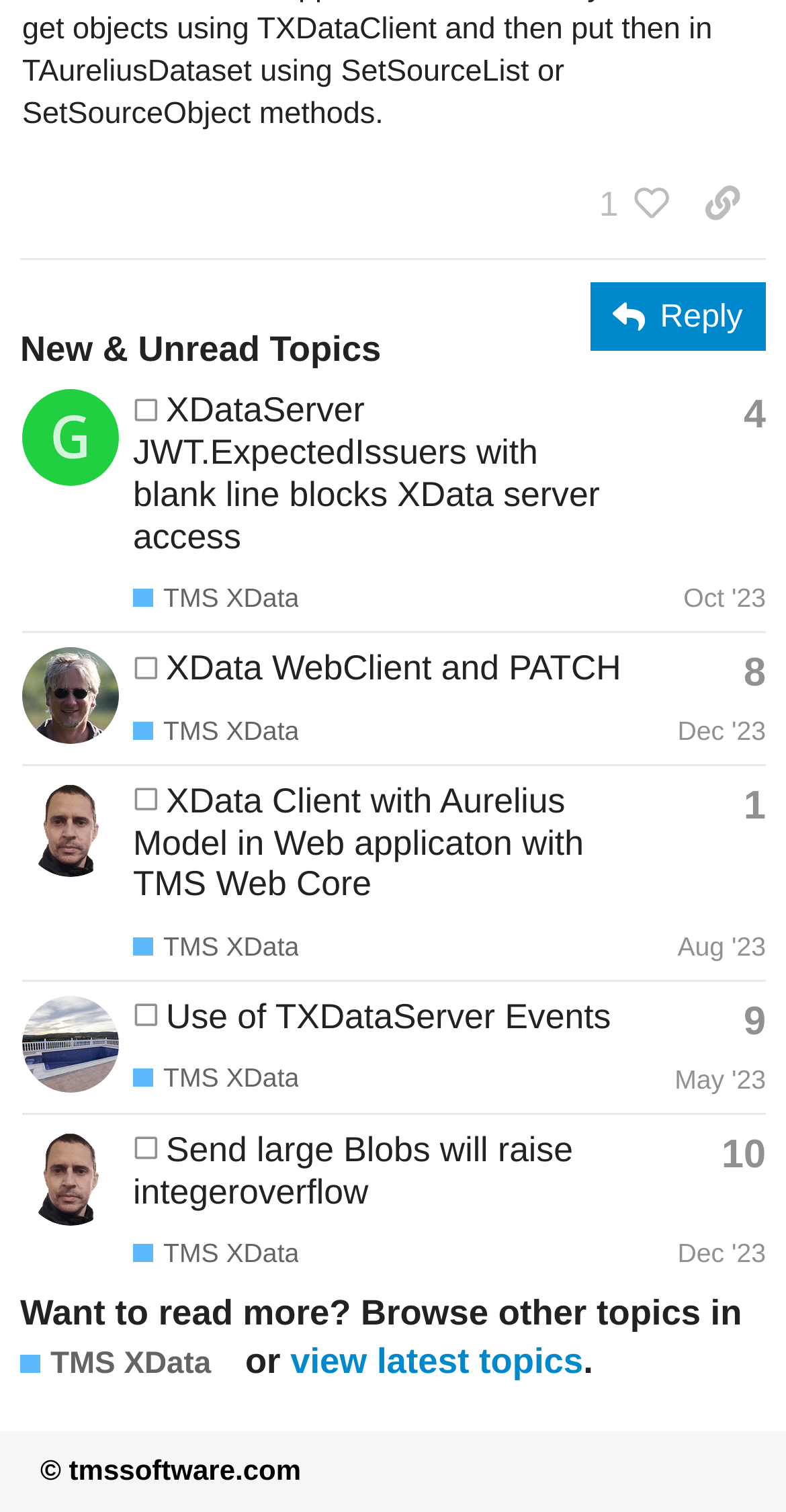Identify the bounding box of the HTML element described here: "view latest topics". Provide the coordinates as four float numbers between 0 and 1: [left, top, right, bottom].

[0.369, 0.887, 0.742, 0.913]